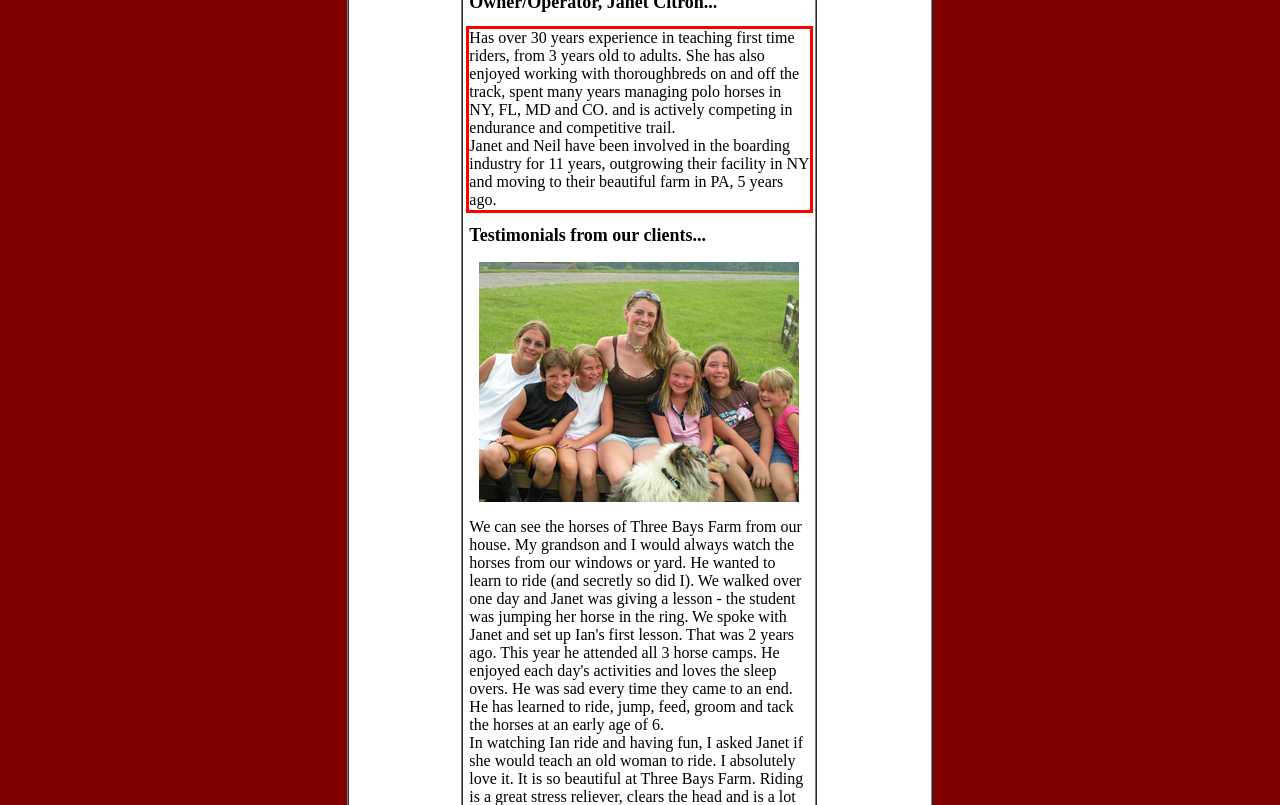Analyze the screenshot of the webpage that features a red bounding box and recognize the text content enclosed within this red bounding box.

Has over 30 years experience in teaching first time riders, from 3 years old to adults. She has also enjoyed working with thoroughbreds on and off the track, spent many years managing polo horses in NY, FL, MD and CO. and is actively competing in endurance and competitive trail. Janet and Neil have been involved in the boarding industry for 11 years, outgrowing their facility in NY and moving to their beautiful farm in PA, 5 years ago.